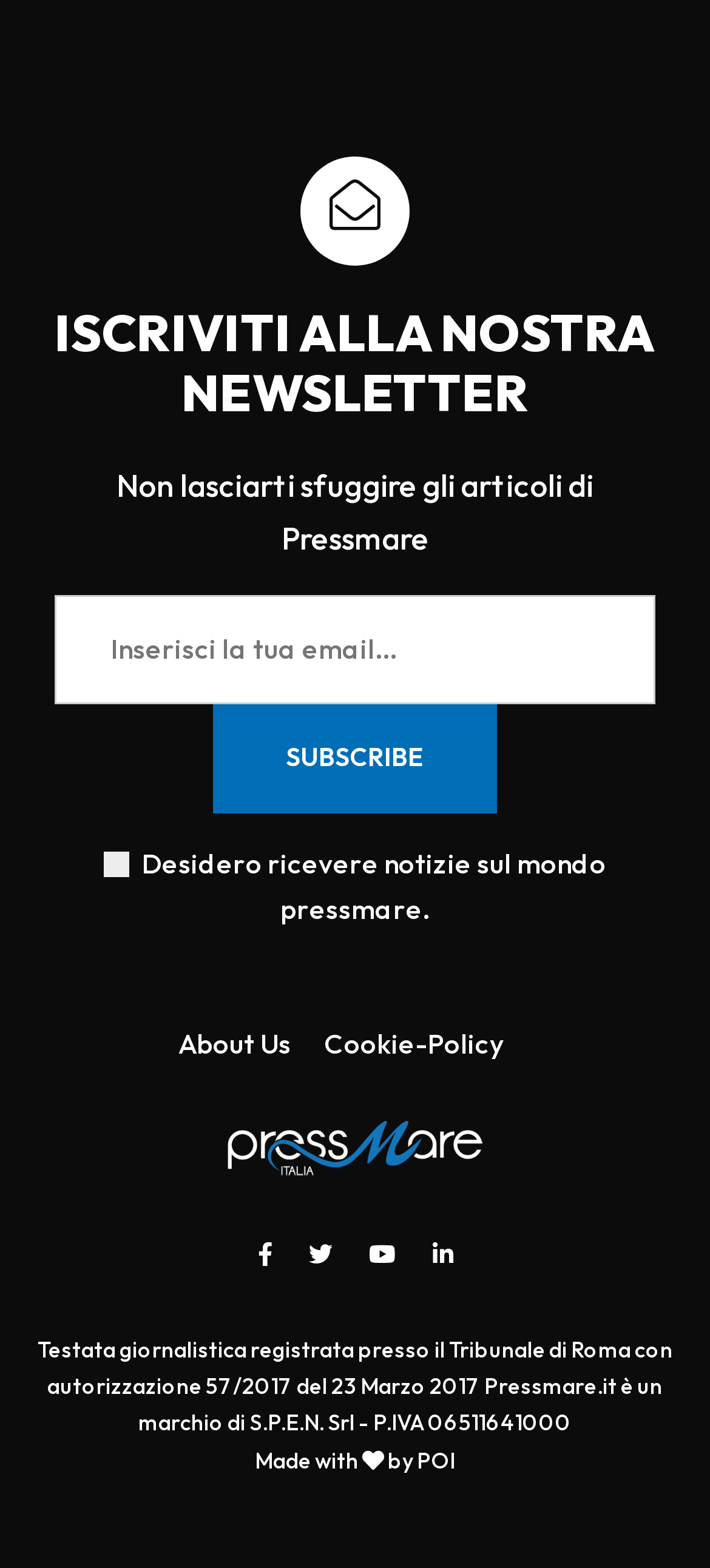Please identify the bounding box coordinates of where to click in order to follow the instruction: "Follow Pressmare on Facebook".

[0.363, 0.787, 0.383, 0.813]